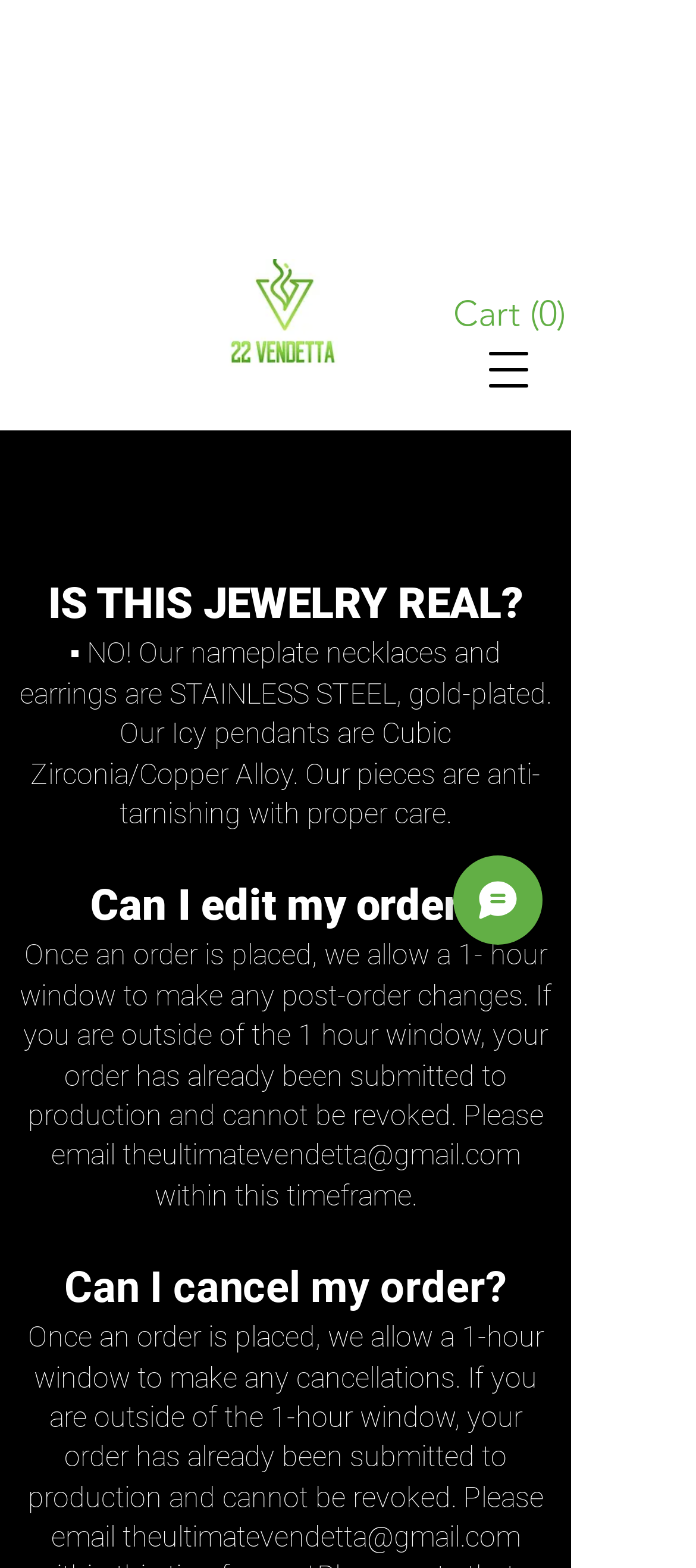What is the material of the nameplate necklaces?
Using the picture, provide a one-word or short phrase answer.

Stainless Steel